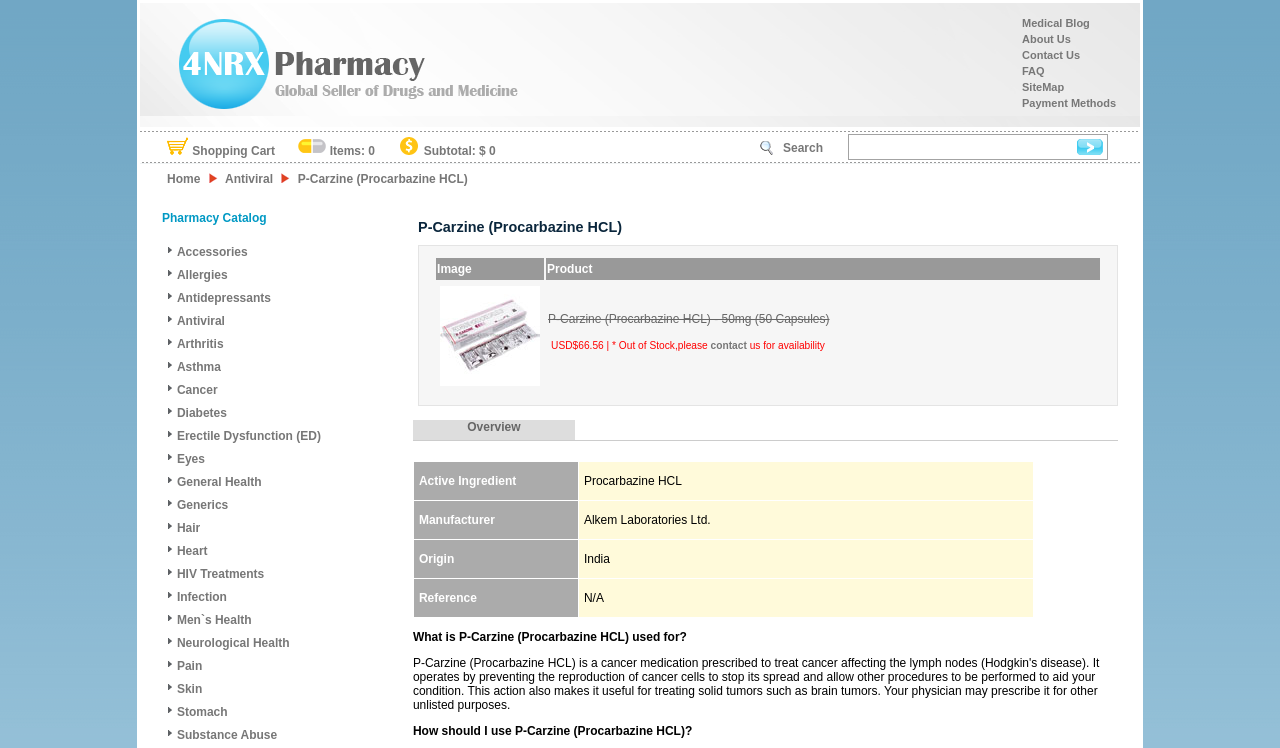What is the name of the pharmacy catalog?
Examine the image closely and answer the question with as much detail as possible.

The name of the pharmacy catalog can be found in the fourth layout table row, where it is written as 'Pharmacy Catalog'.